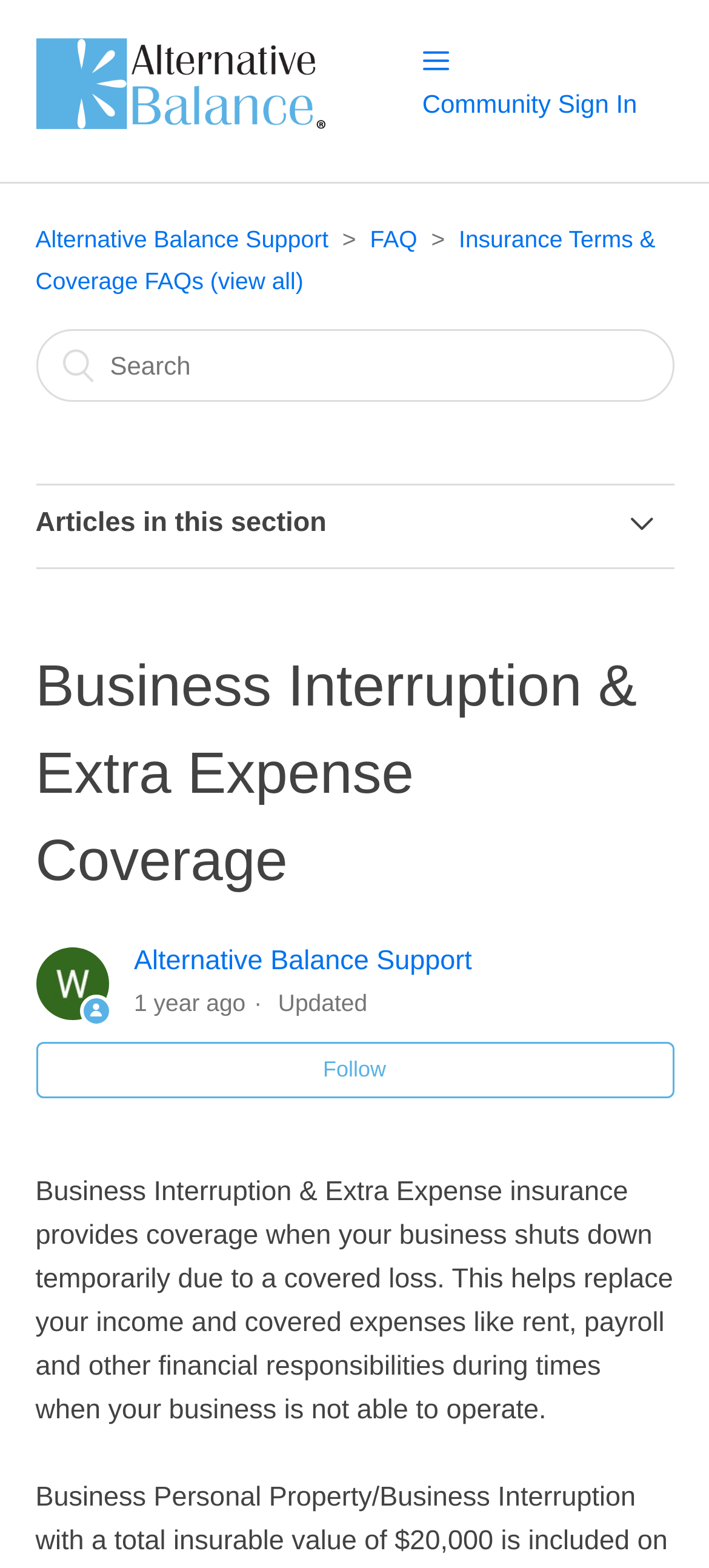How many links are present in the Articles in this section?
Give a detailed and exhaustive answer to the question.

Under the heading 'Articles in this section ▾', I found three links: 'Business Personal Property Coverage', 'Business Interruption & Extra Expense Coverage', and 'Participant Accident Coverage'.